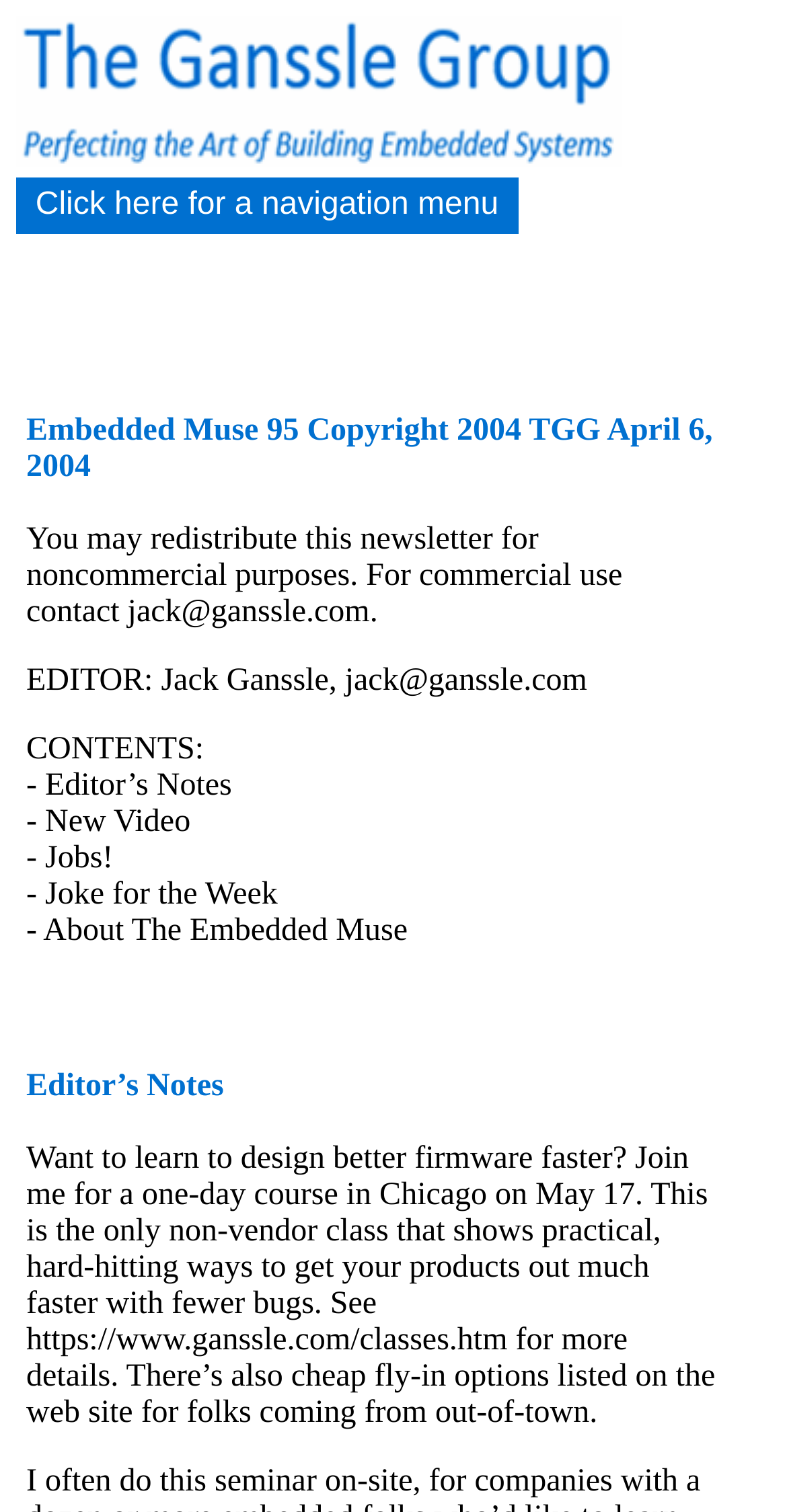Please determine the bounding box coordinates for the UI element described here. Use the format (top-left x, top-left y, bottom-right x, bottom-right y) with values bounded between 0 and 1: alt="The Ganssle Group logo"

[0.021, 0.093, 0.79, 0.116]